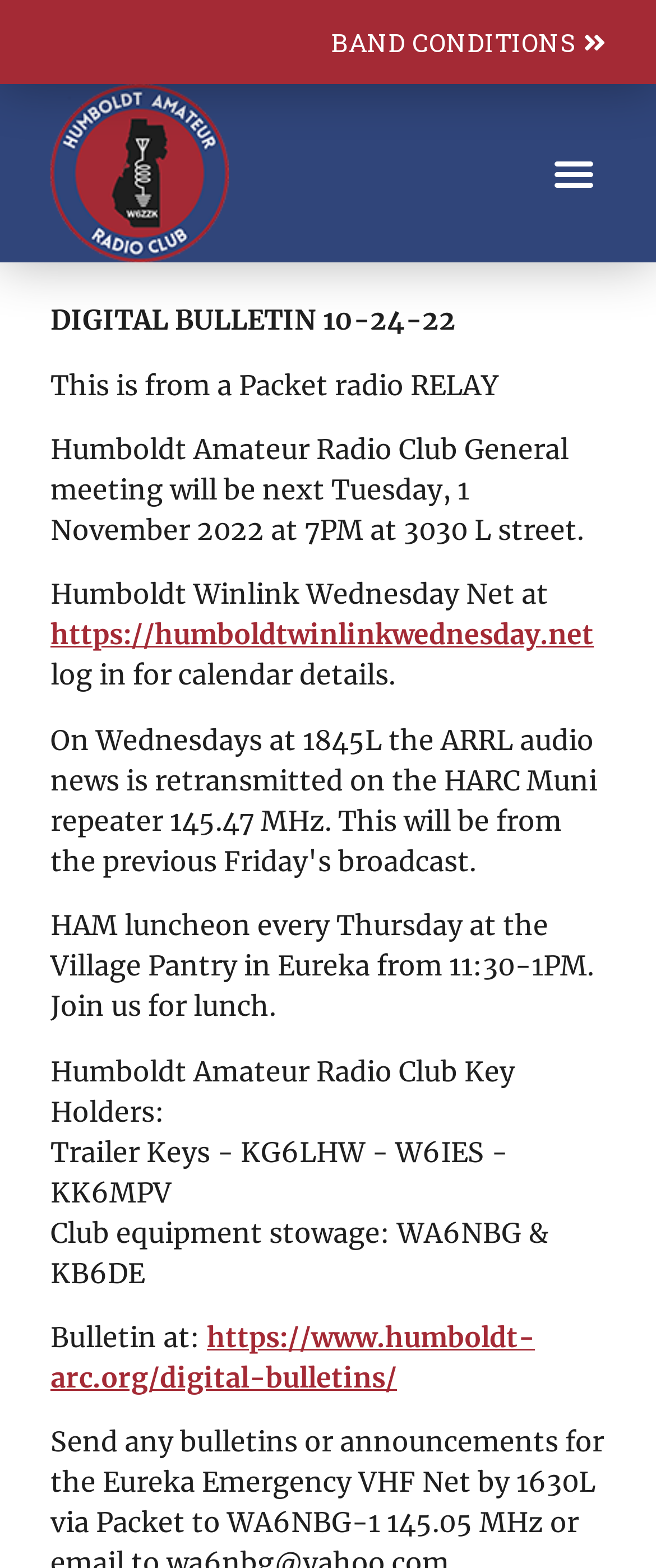Using the provided element description: "https://humboldtwinlinkwednesday.net", identify the bounding box coordinates. The coordinates should be four floats between 0 and 1 in the order [left, top, right, bottom].

[0.077, 0.394, 0.905, 0.416]